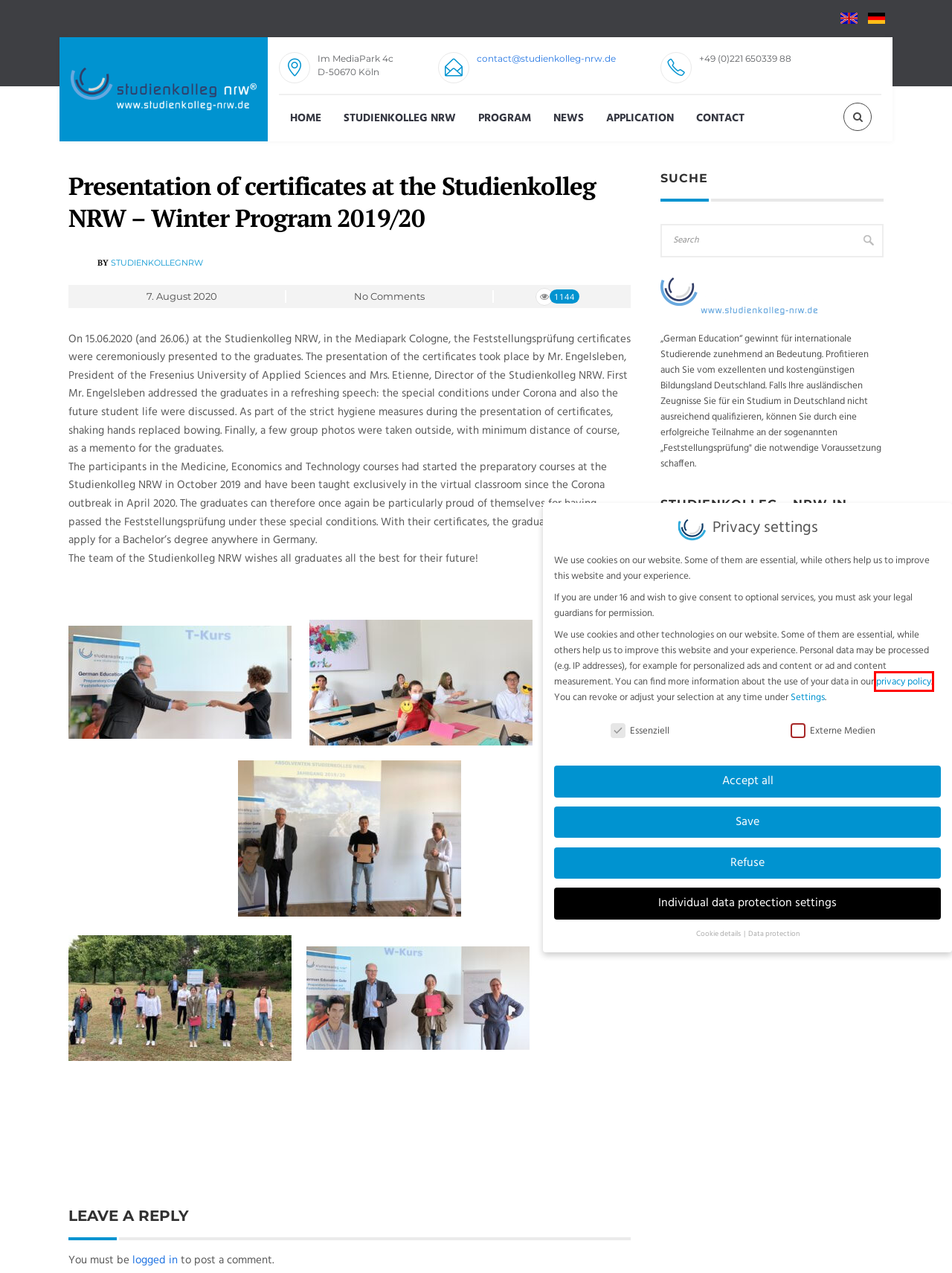You have a screenshot of a webpage with a red bounding box highlighting a UI element. Your task is to select the best webpage description that corresponds to the new webpage after clicking the element. Here are the descriptions:
A. Zeugnisübergabe am Studienkolleg NRW - Winterprogramm 2019/20 - Studienkolleg NRW (sk) in Köln
B. Kontakt, Ansprechpartner | studienkolleg nrw | Studienbewerber
C. Privacy policy | Studienkolleg NRW köln, Language exams
D. Aktuelles & Informationen | studienkolleg nrw | Köln
E. Studienkolleg NRW | Cologne | Preparation for the assessment test
F. Application | Studienkolleg NRW | Cologne, Hochschule Fresenius University of Applied Sciences
G. Studienkolleg NRW | Köln | Vorbereitung Feststellungsprüfung
H. Studienkolleg NRW | Cologne | Preparatory courses for the assessment test

C